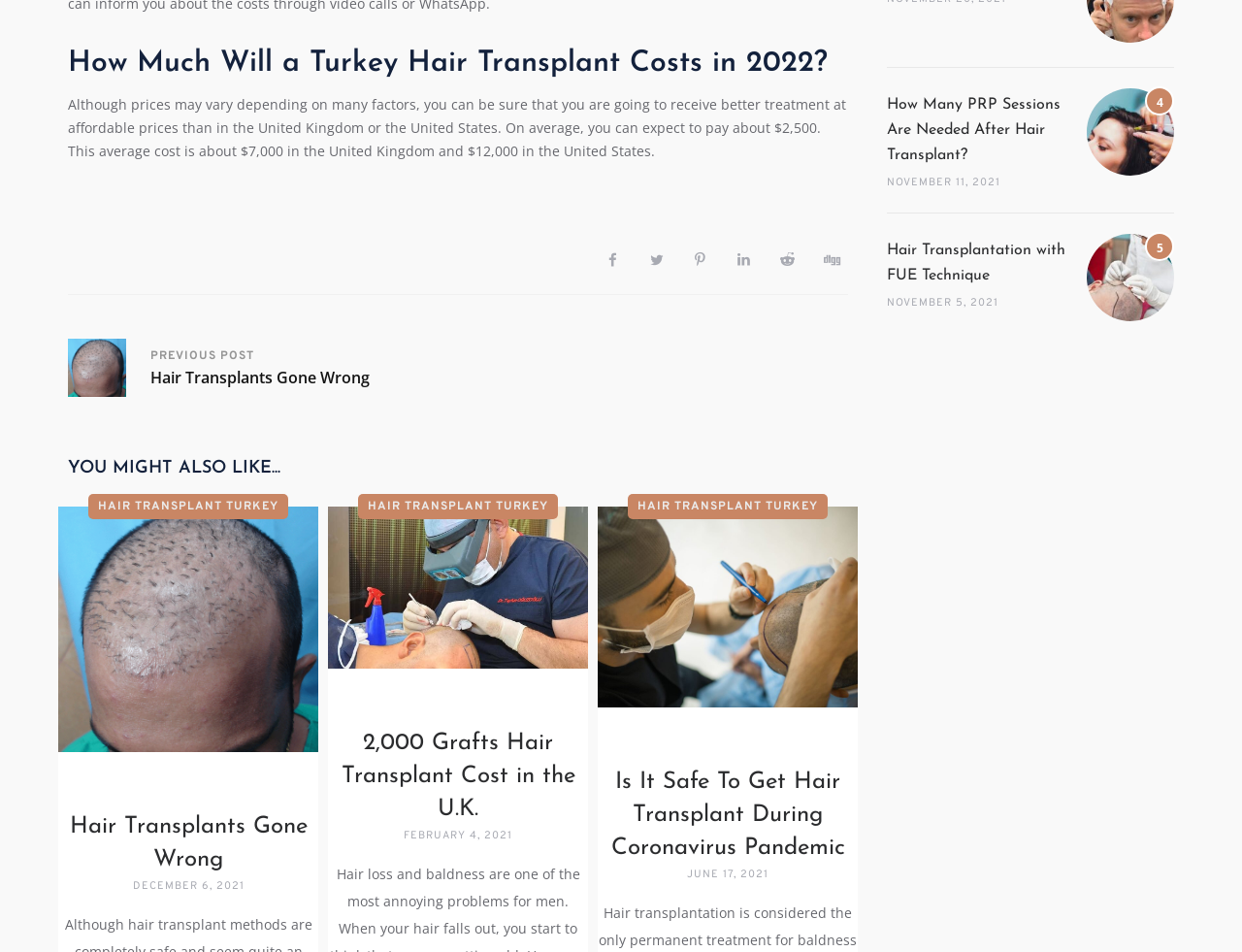How many related articles are listed?
Give a single word or phrase as your answer by examining the image.

5